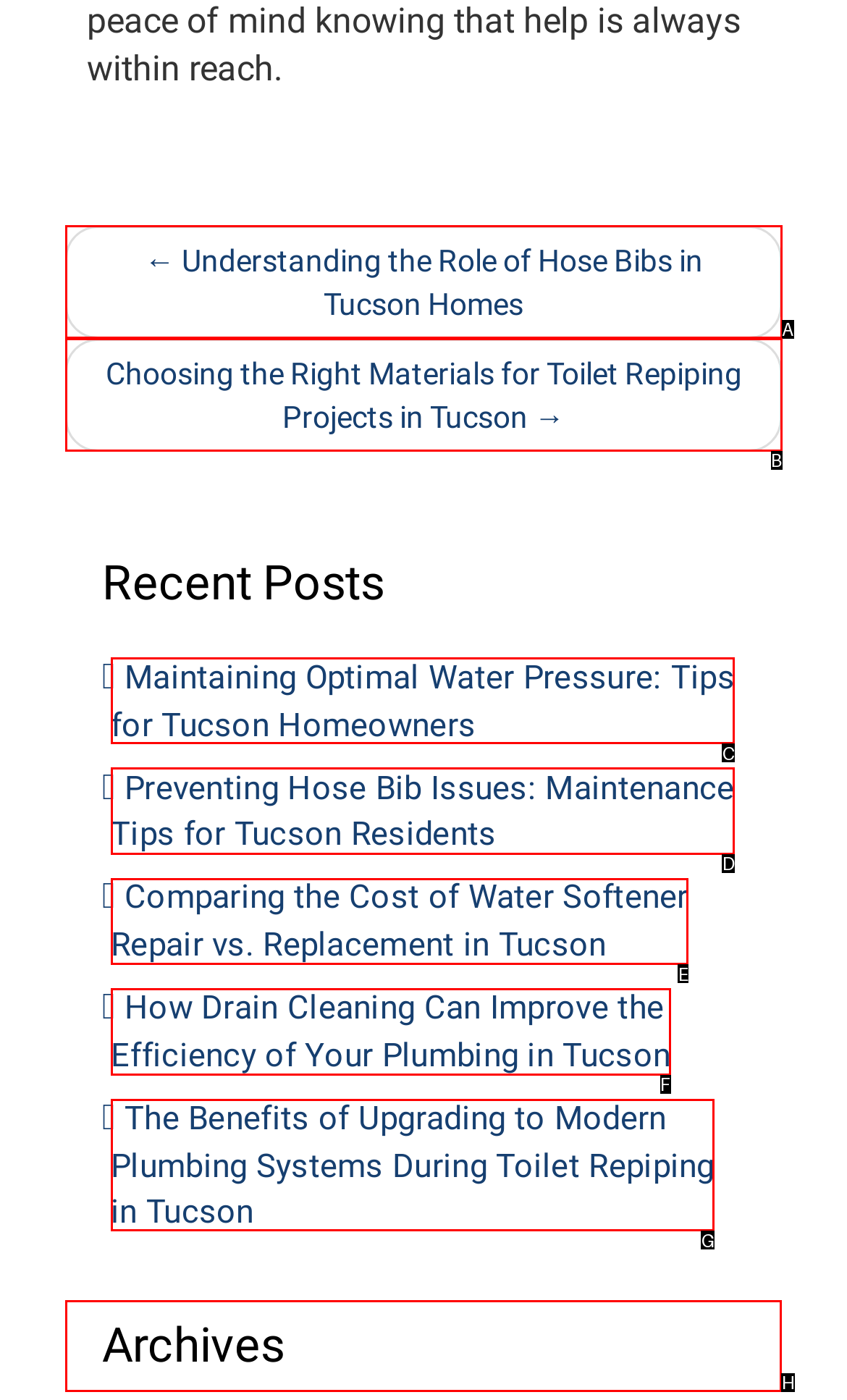Point out the HTML element I should click to achieve the following task: Download the app Provide the letter of the selected option from the choices.

None